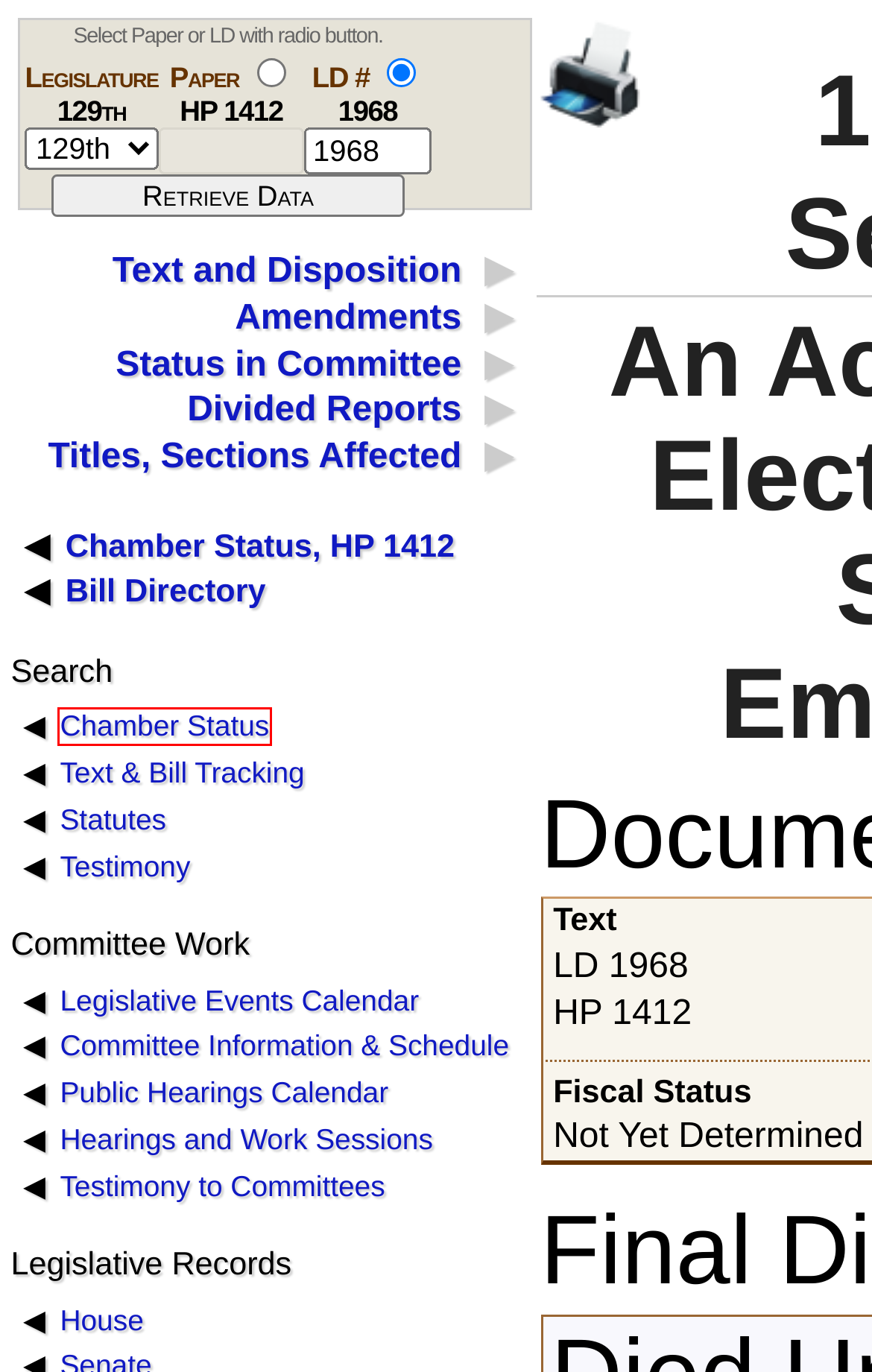Observe the screenshot of a webpage with a red bounding box around an element. Identify the webpage description that best fits the new page after the element inside the bounding box is clicked. The candidates are:
A. Calendar - Maine Legislature
B. Committee Information - Maine Legislature
C. Legislative Information Office | Maine State Legislature
D. Maine Revised Statutes Search Form
E. State of Maine Legislature Bill Status Search
F. | Maine State Legislature
G. Summary
H. Maine House of Representatives

E